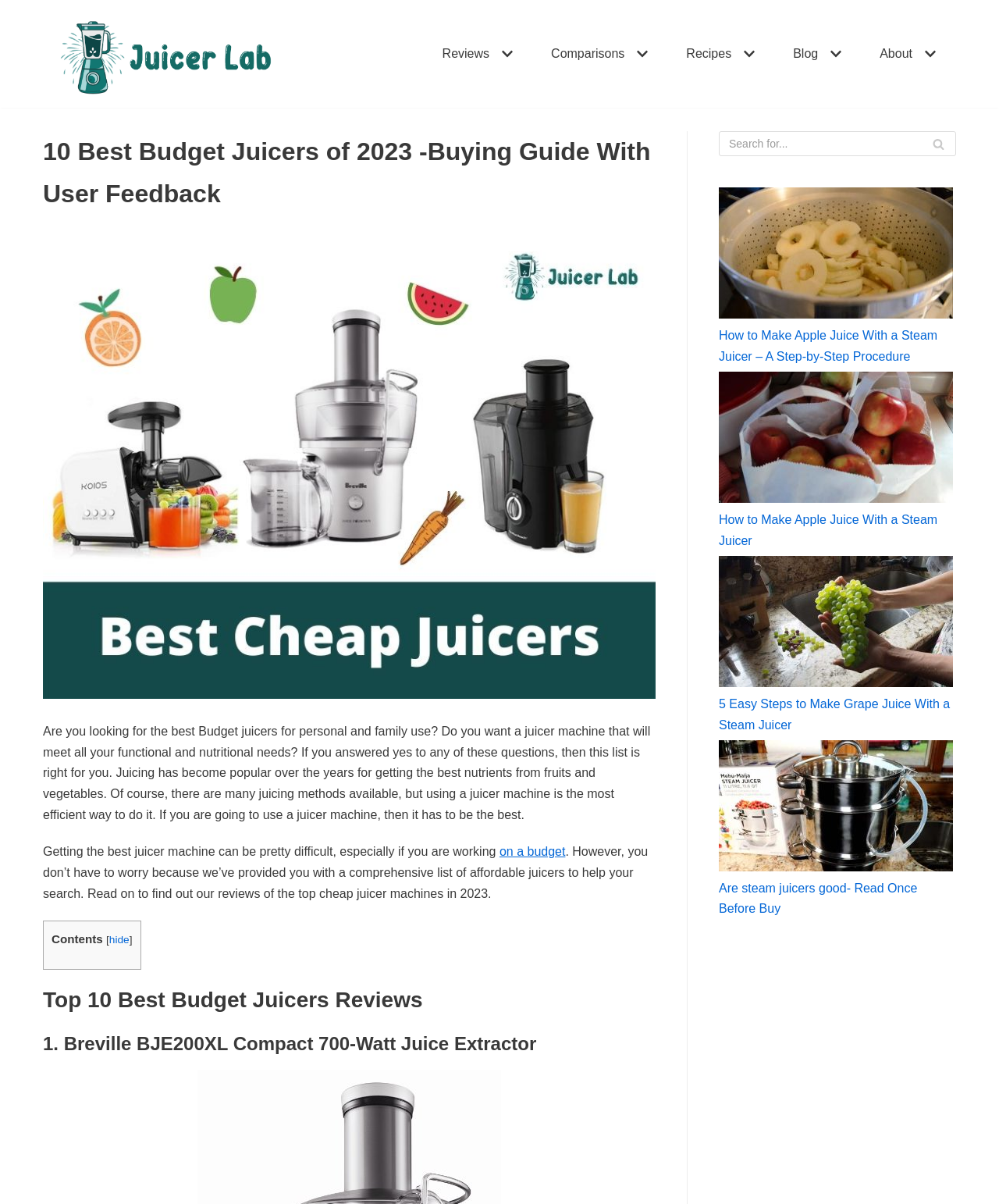How many dropdown menus are in the primary menu?
Answer with a single word or phrase, using the screenshot for reference.

5